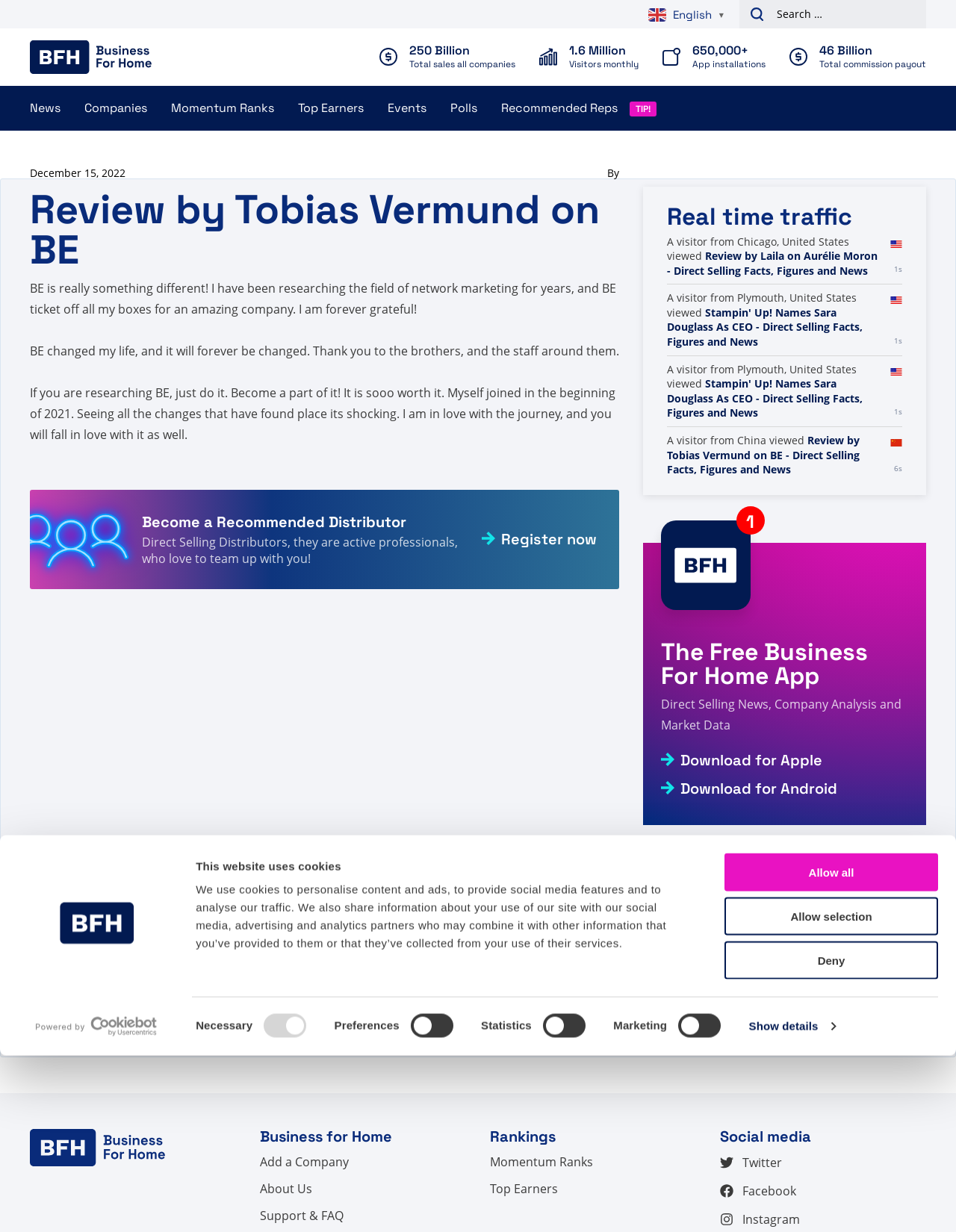What is the name of the reviewer?
Using the image as a reference, answer with just one word or a short phrase.

Tobias Vermund